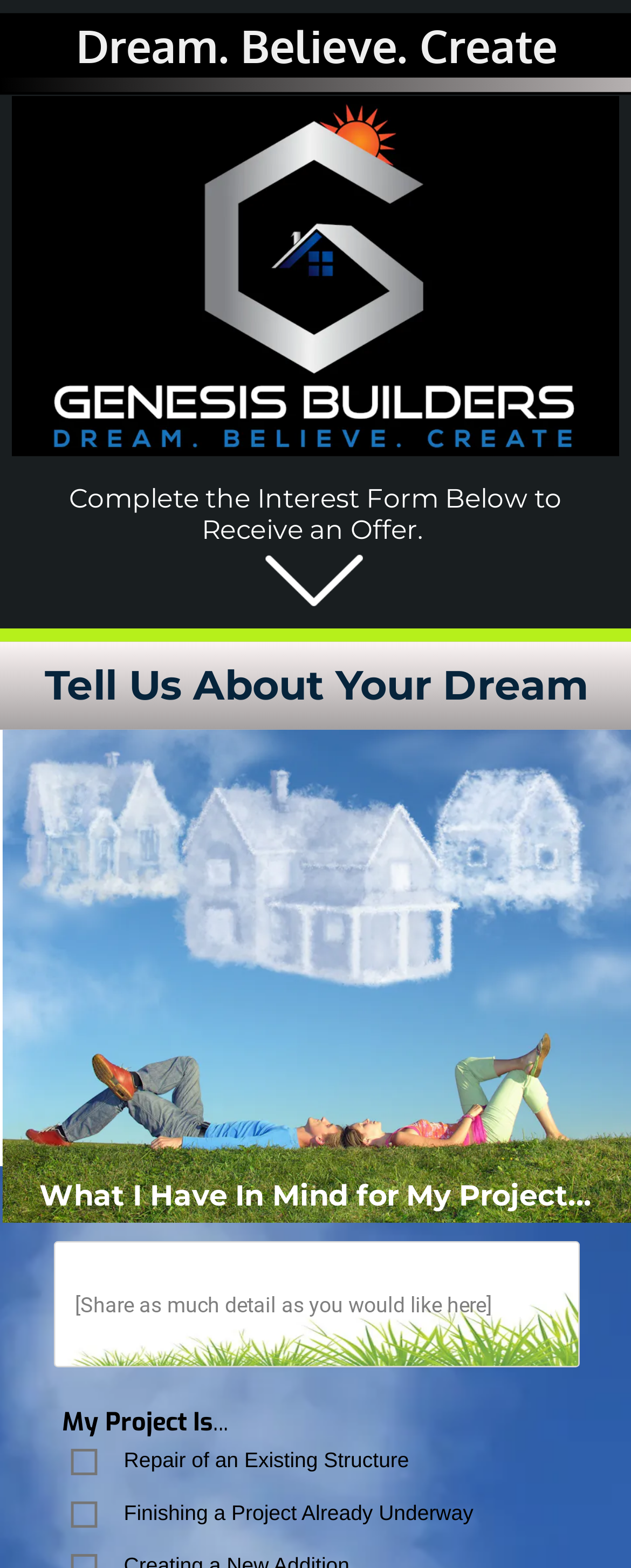What is the purpose of the interest form?
Using the image provided, answer with just one word or phrase.

To receive an offer